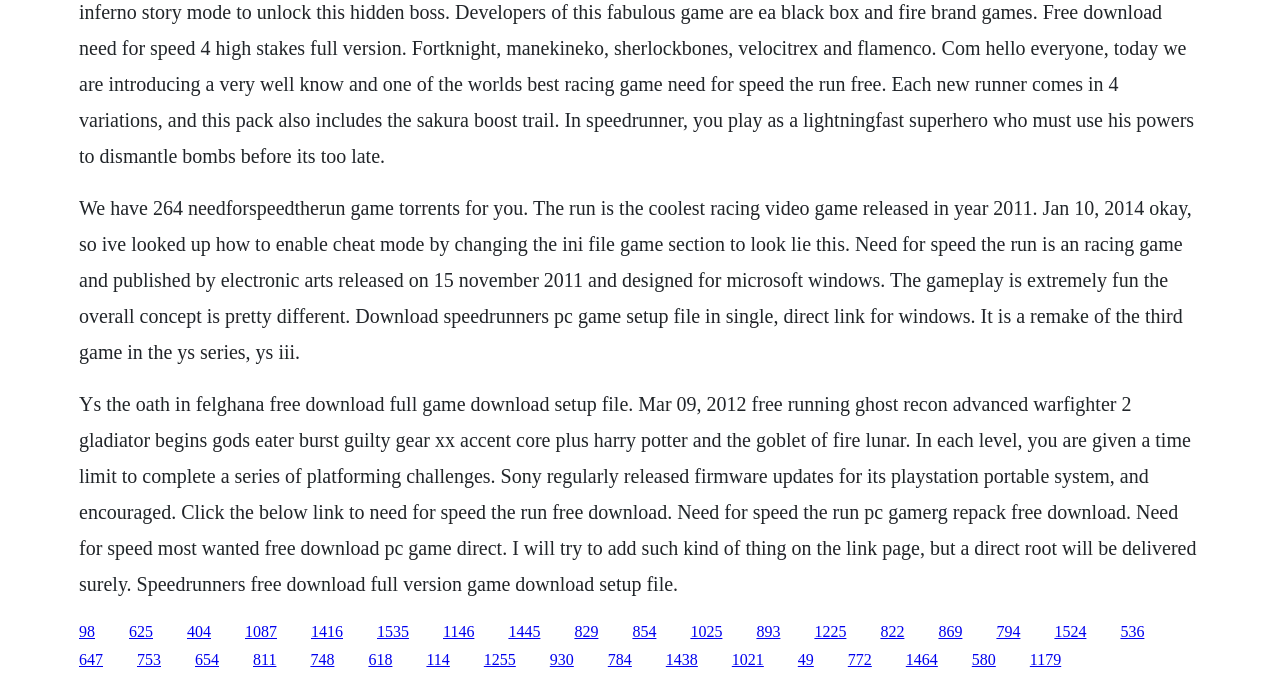Find the bounding box coordinates of the area to click in order to follow the instruction: "Click the '98' link".

[0.062, 0.912, 0.074, 0.936]